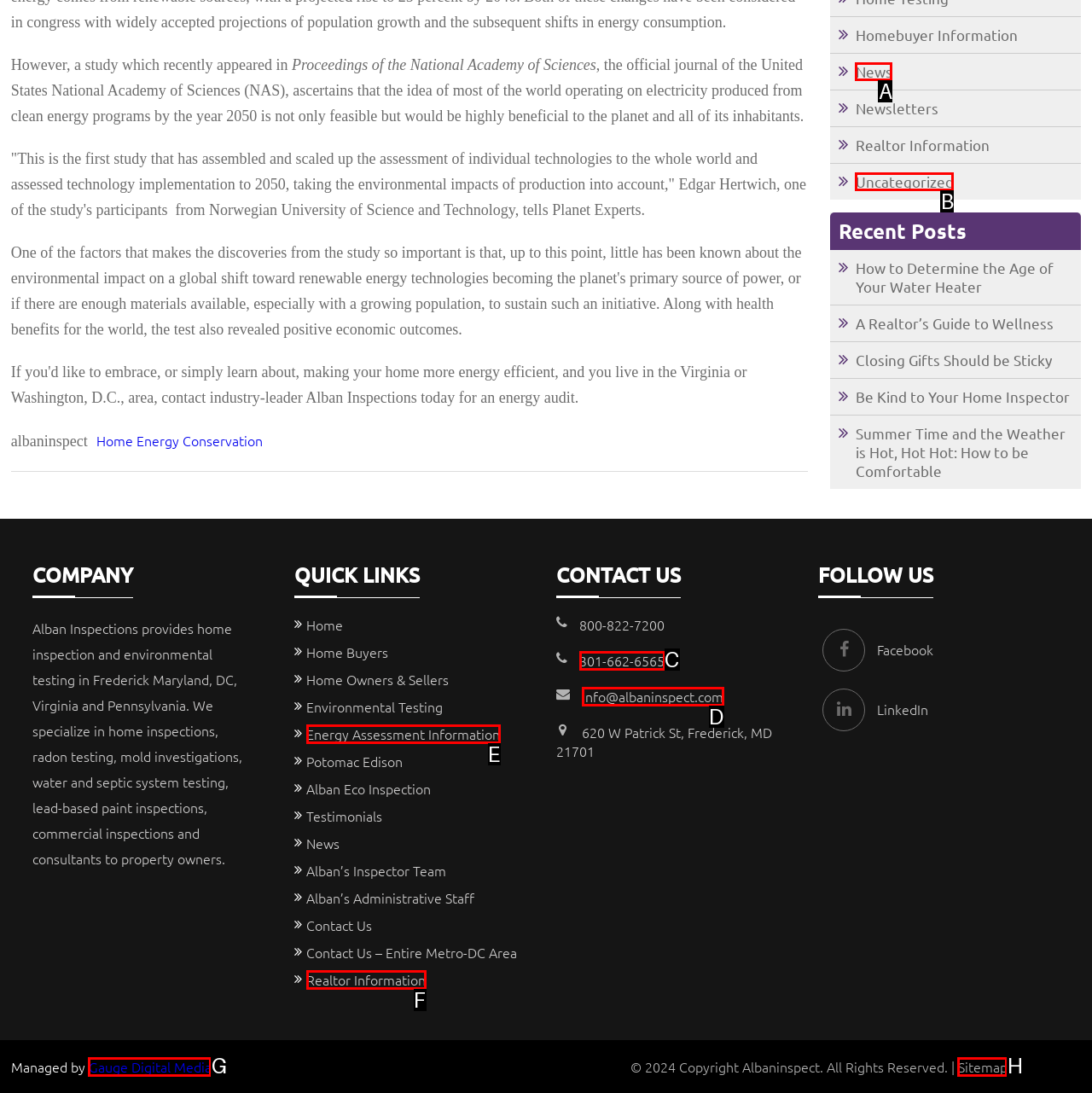Identify which HTML element matches the description: Energy Assessment Information. Answer with the correct option's letter.

E